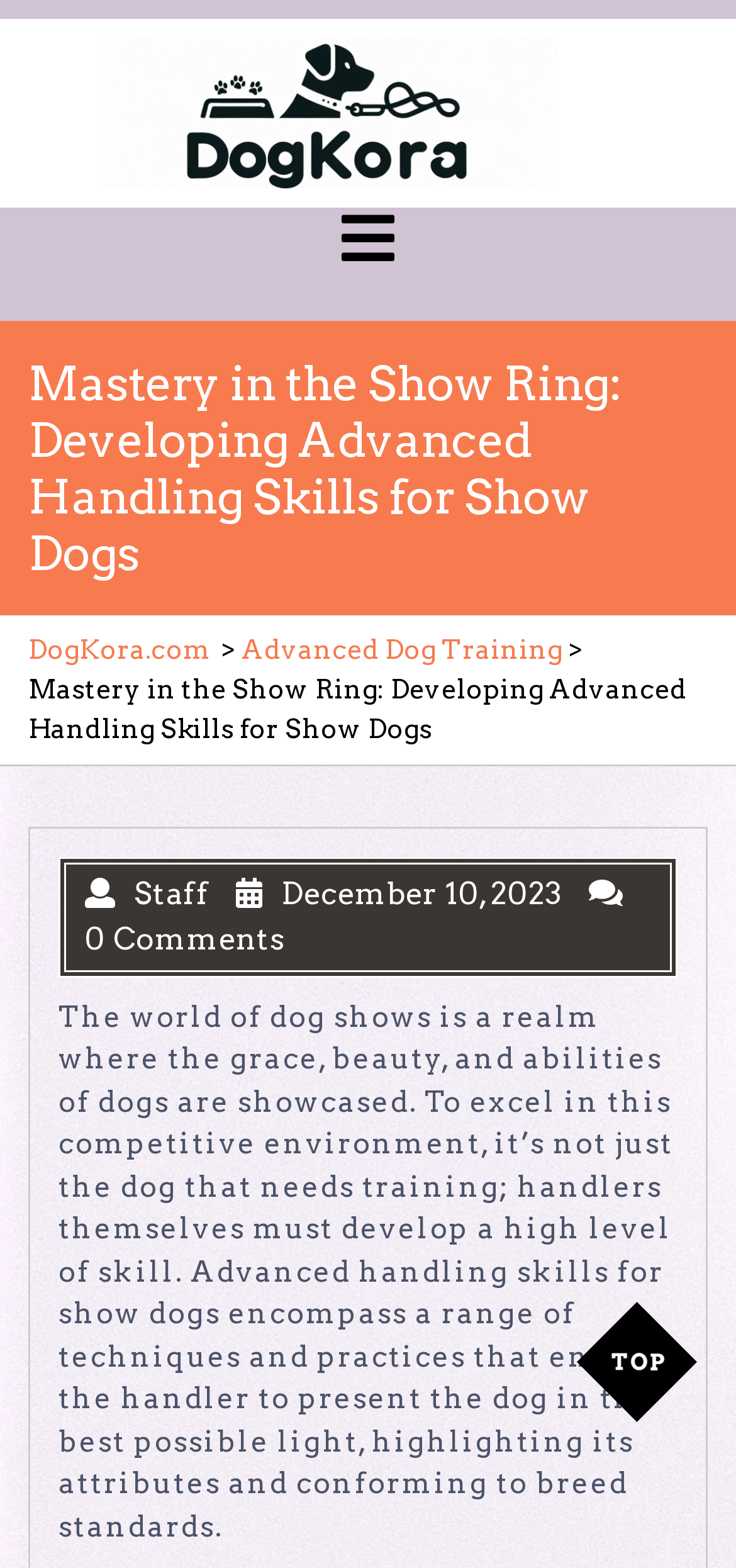Determine the bounding box coordinates for the UI element with the following description: "DogKora.com". The coordinates should be four float numbers between 0 and 1, represented as [left, top, right, bottom].

[0.038, 0.402, 0.285, 0.427]